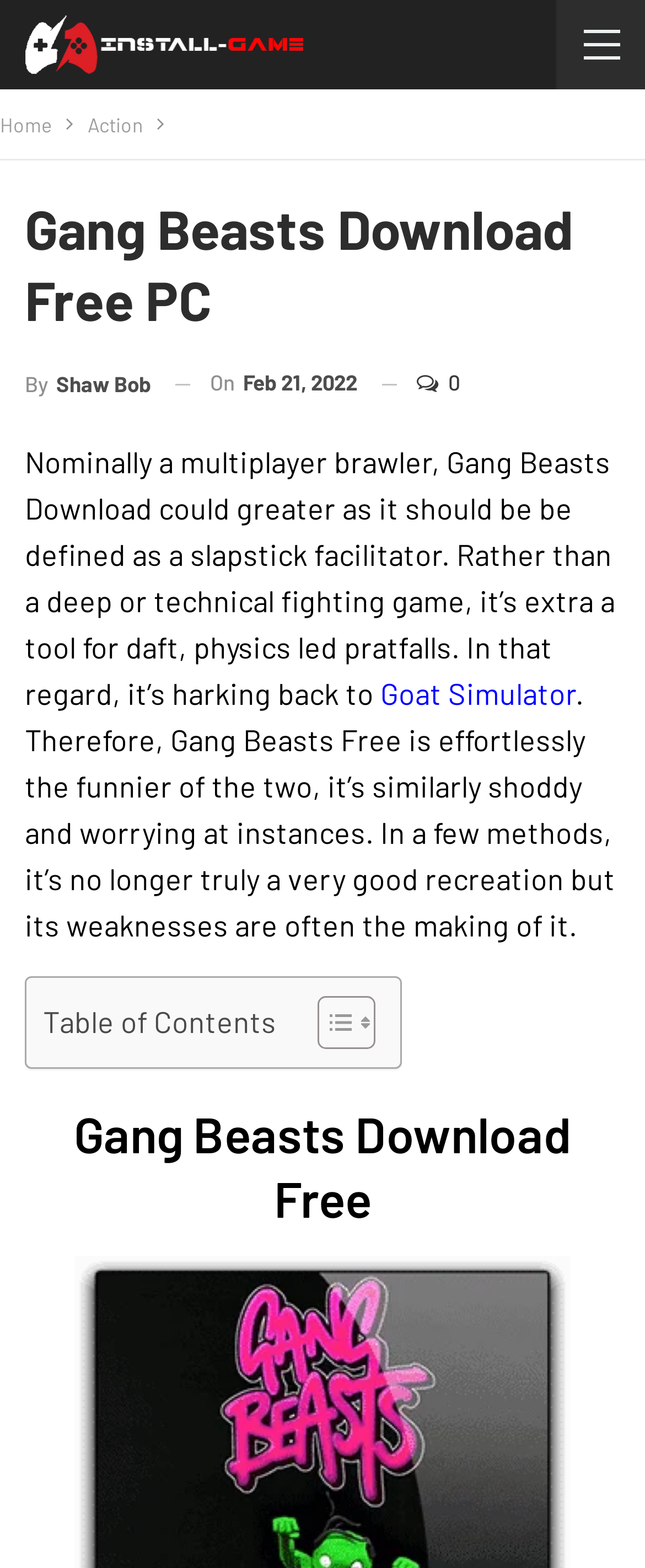What is the author of the Gang Beasts Download article?
We need a detailed and meticulous answer to the question.

The author's name is mentioned in the link 'By Shaw Bob' which is located below the heading 'Gang Beasts Download Free PC'.